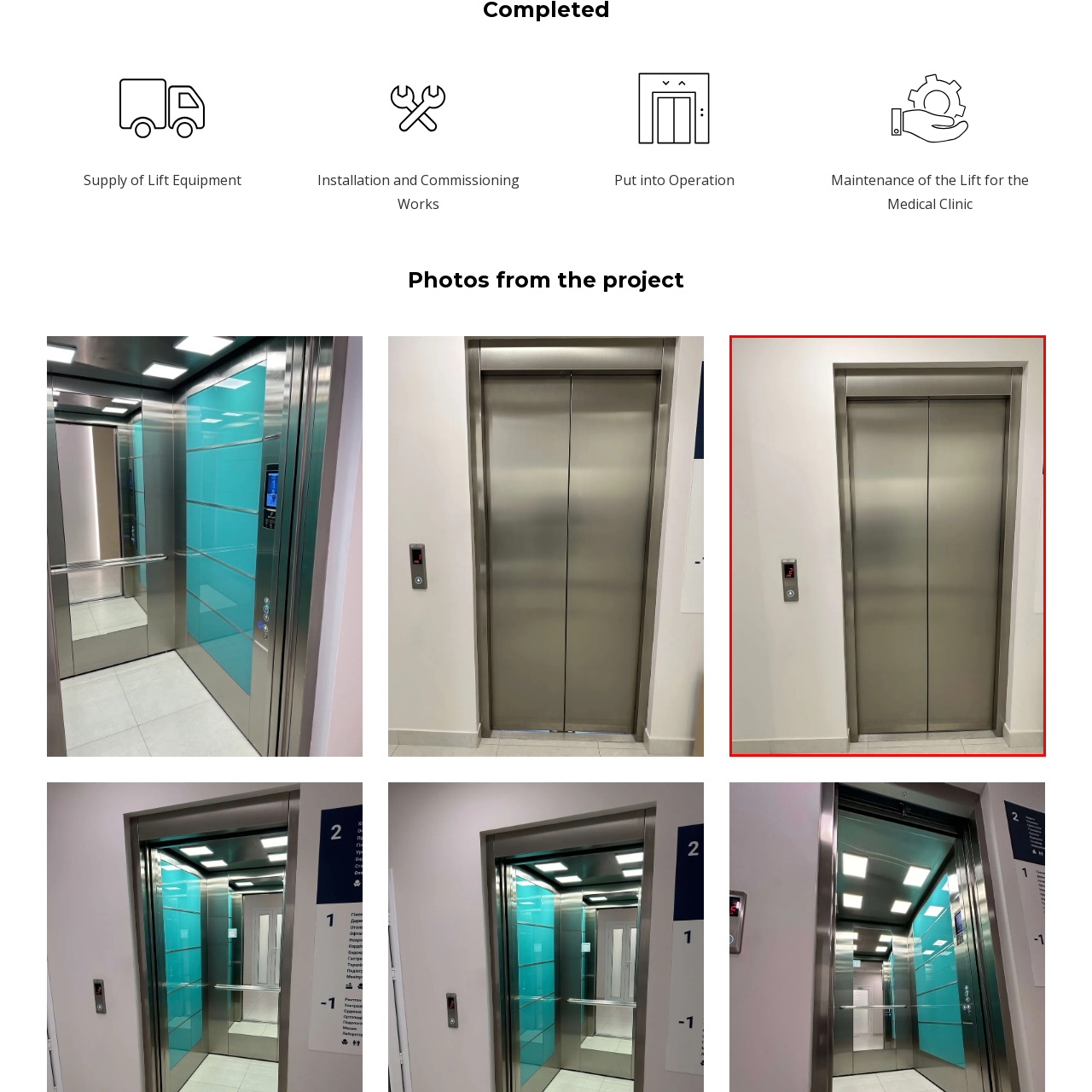What is the color of the walls in the clinic?
Focus on the section of the image encased in the red bounding box and provide a detailed answer based on the visual details you find.

The caption describes the setting as having neutral-colored walls, which creates a clean and minimalist atmosphere, making it inviting for patients and visitors.